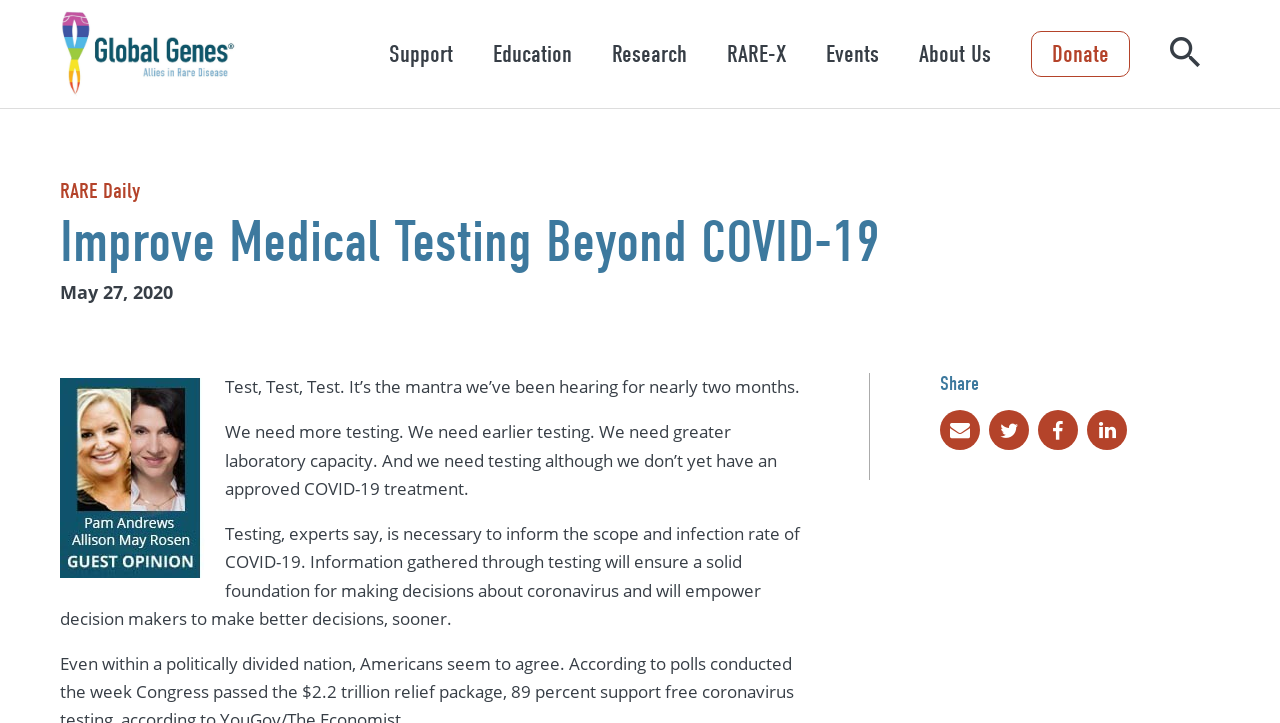Determine the bounding box coordinates for the HTML element mentioned in the following description: "Education". The coordinates should be a list of four floats ranging from 0 to 1, represented as [left, top, right, bottom].

[0.377, 0.041, 0.455, 0.108]